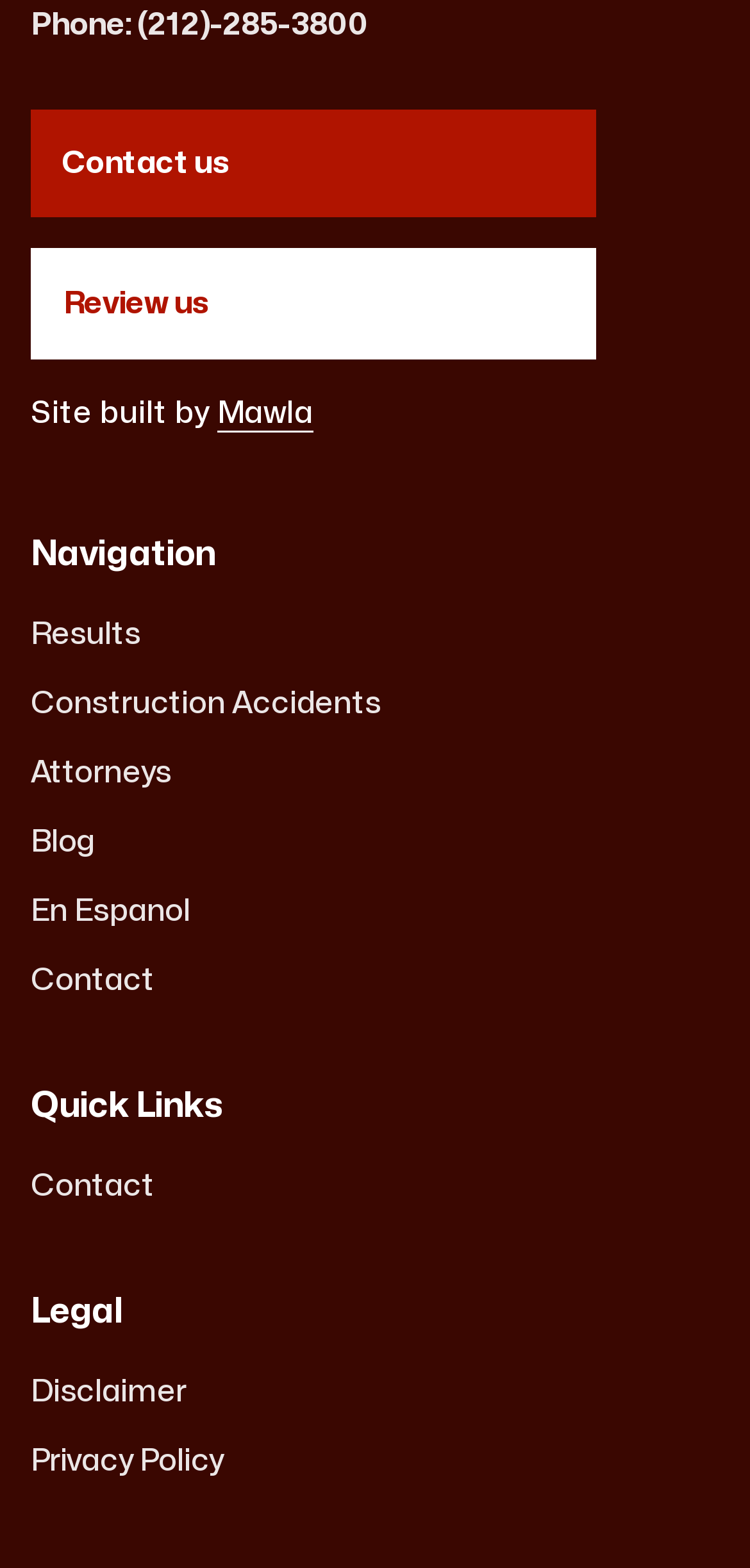What is the first link in the navigation section?
Provide a concise answer using a single word or phrase based on the image.

Results